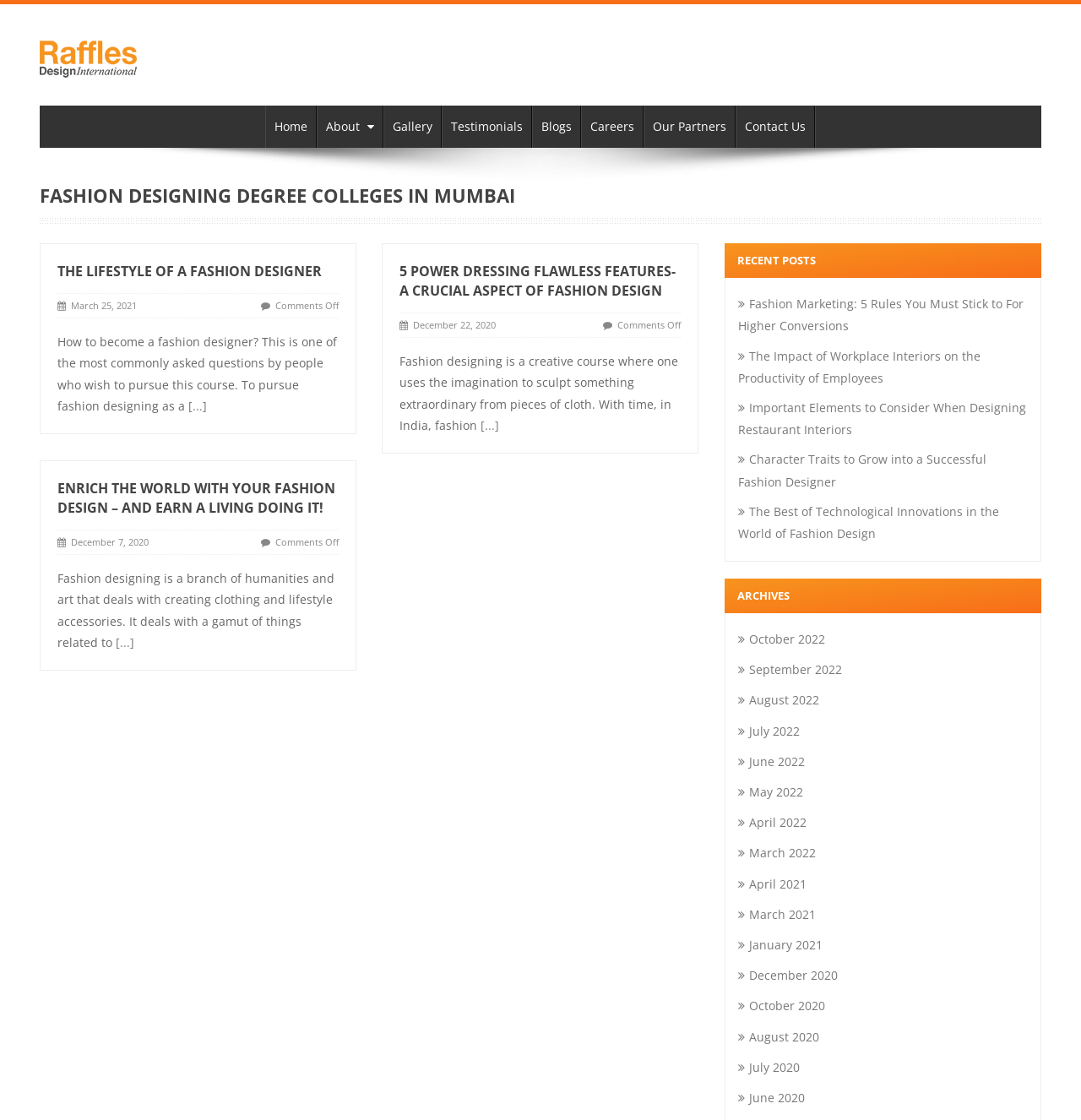Please determine the bounding box coordinates of the clickable area required to carry out the following instruction: "Click on the Home link". The coordinates must be four float numbers between 0 and 1, represented as [left, top, right, bottom].

[0.245, 0.094, 0.293, 0.132]